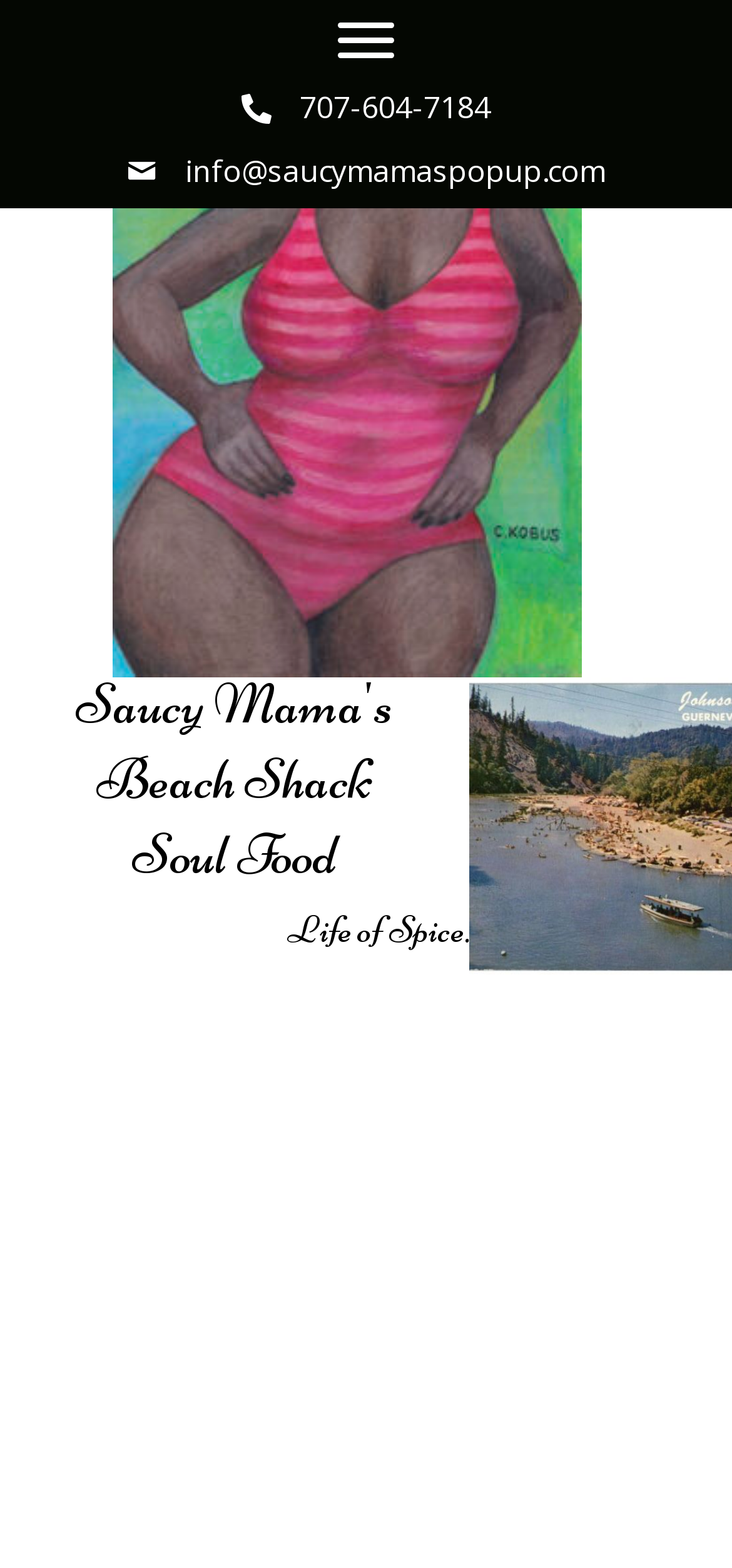What is the email address of Saucy Mama's Pop Up?
Refer to the screenshot and answer in one word or phrase.

info@saucymamaspopup.com